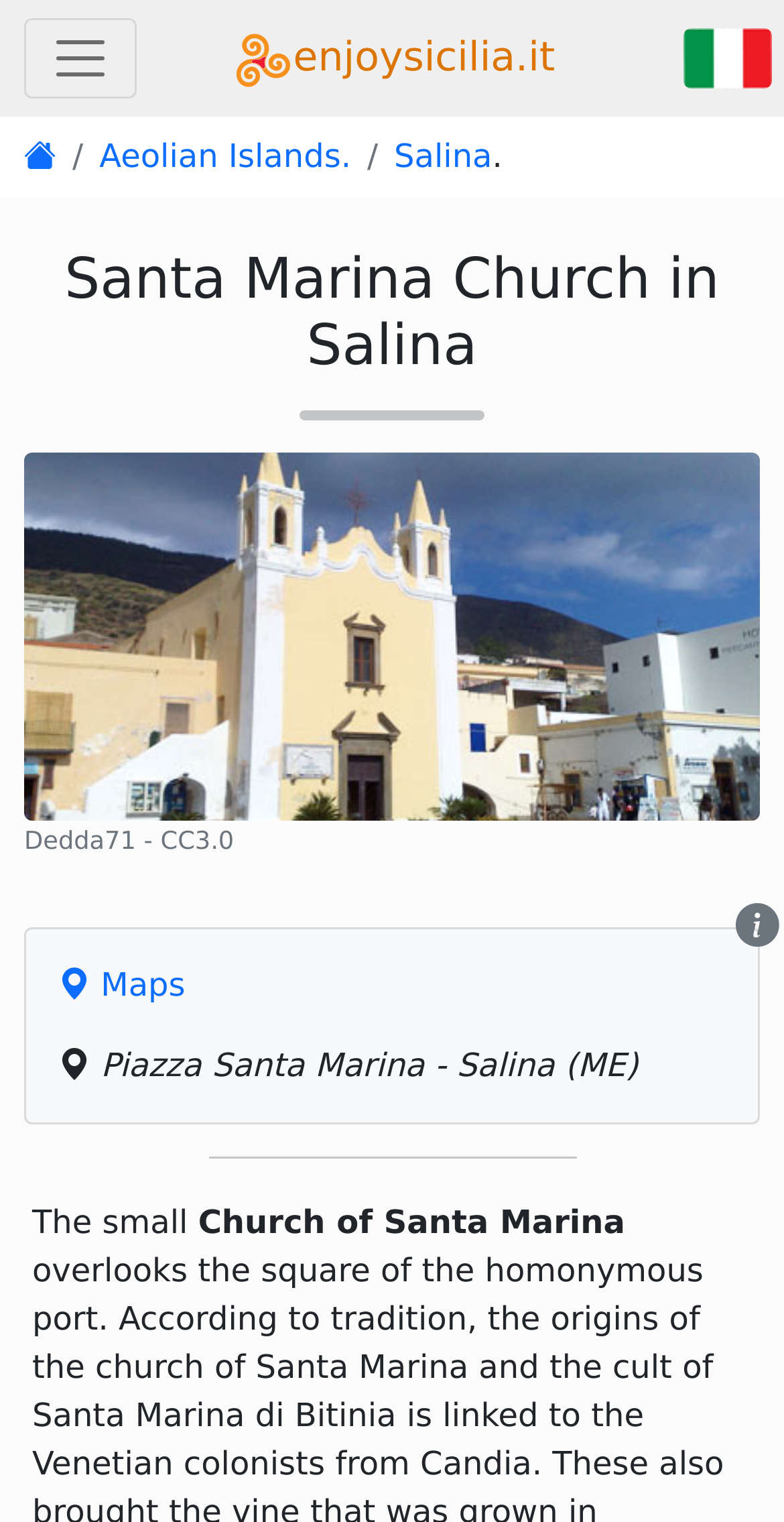Predict the bounding box for the UI component with the following description: "Aeolian Islands.".

[0.127, 0.089, 0.448, 0.114]